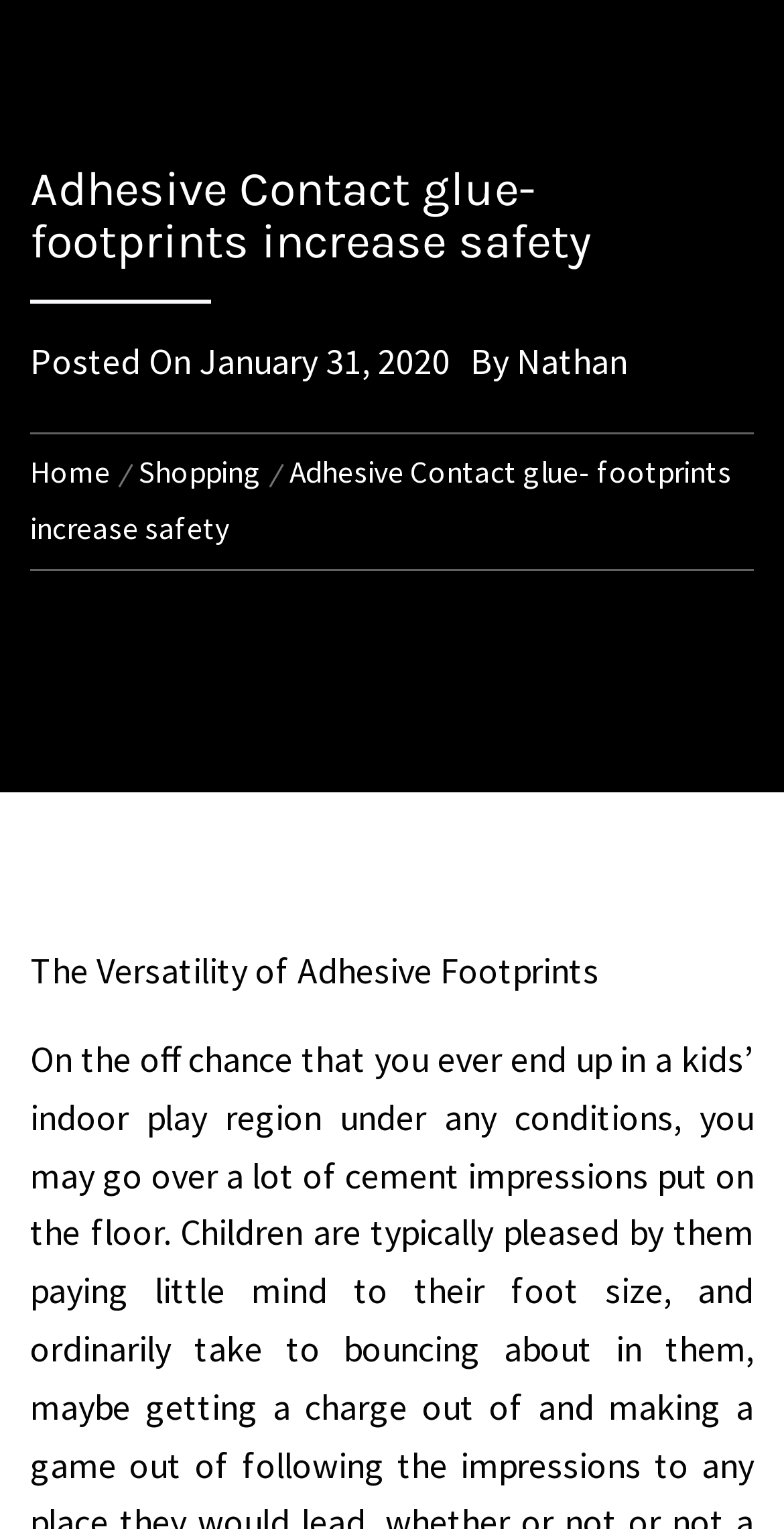Based on the element description January 31, 2020February 6, 2020, identify the bounding box of the UI element in the given webpage screenshot. The coordinates should be in the format (top-left x, top-left y, bottom-right x, bottom-right y) and must be between 0 and 1.

[0.254, 0.221, 0.574, 0.251]